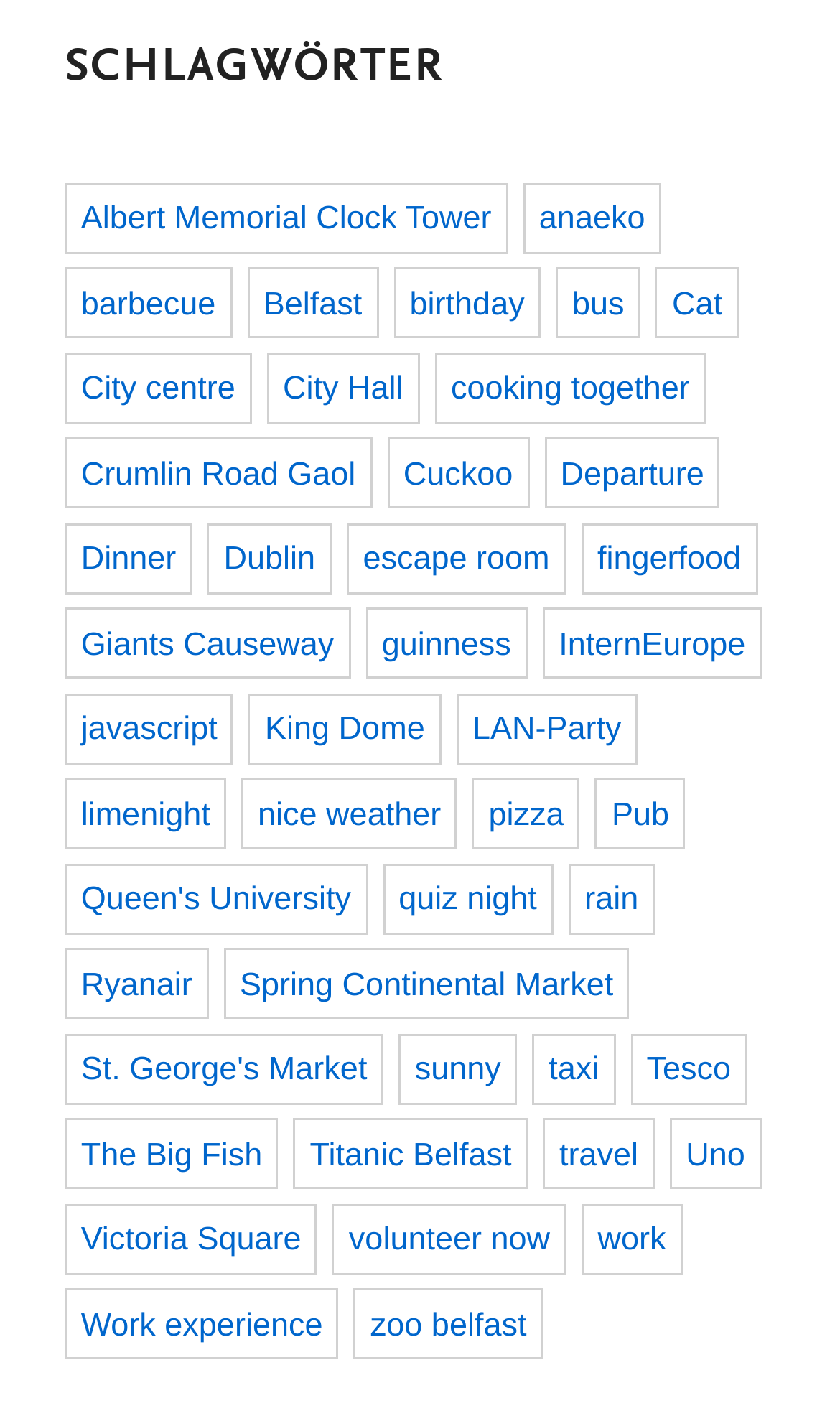Identify the bounding box coordinates of the area you need to click to perform the following instruction: "Learn more about Belfast".

[0.294, 0.188, 0.45, 0.238]